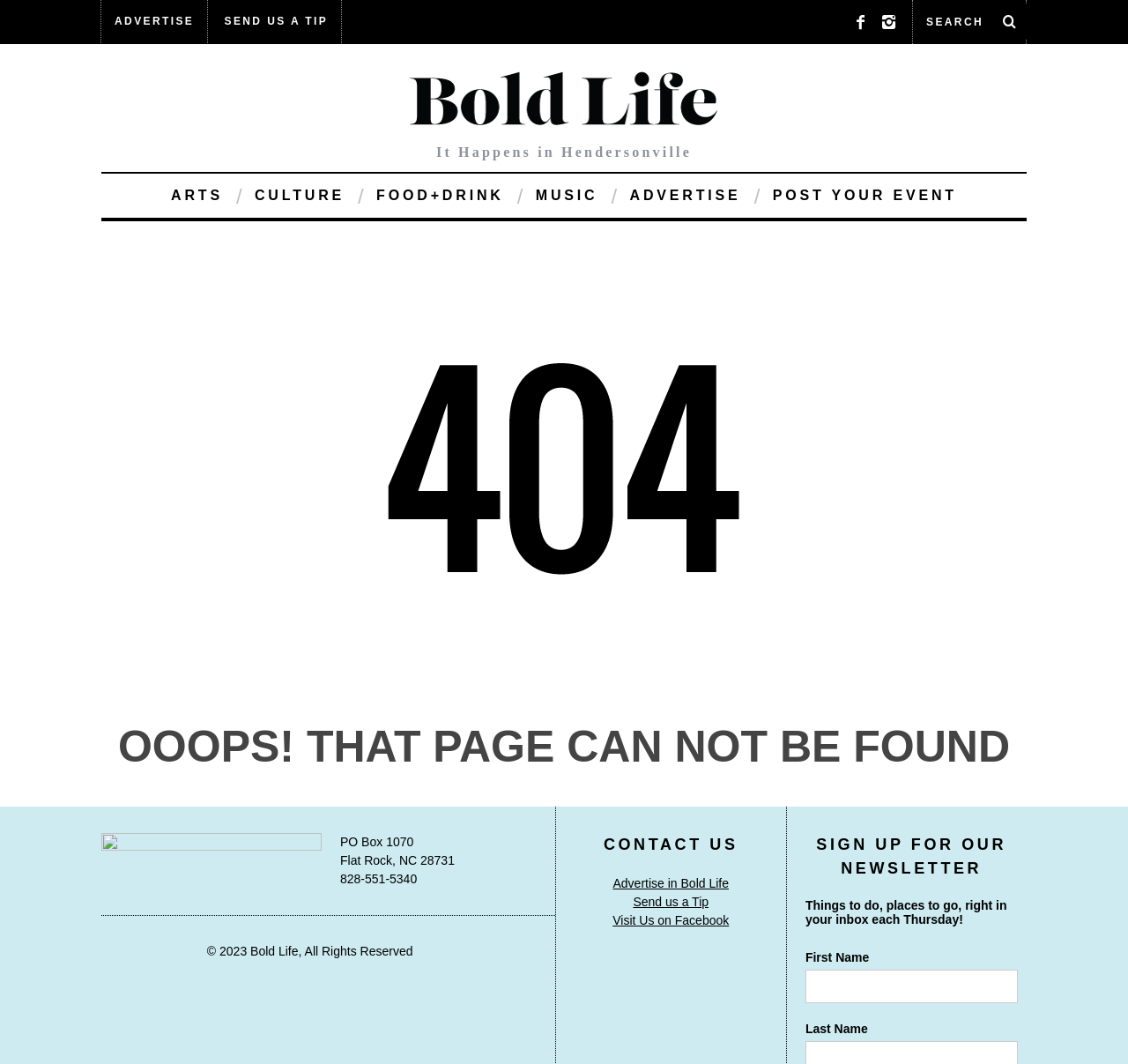Locate the bounding box coordinates of the element that should be clicked to fulfill the instruction: "View the 'Ultimate Guide to Microsoft 365 Backup Strategies'".

None